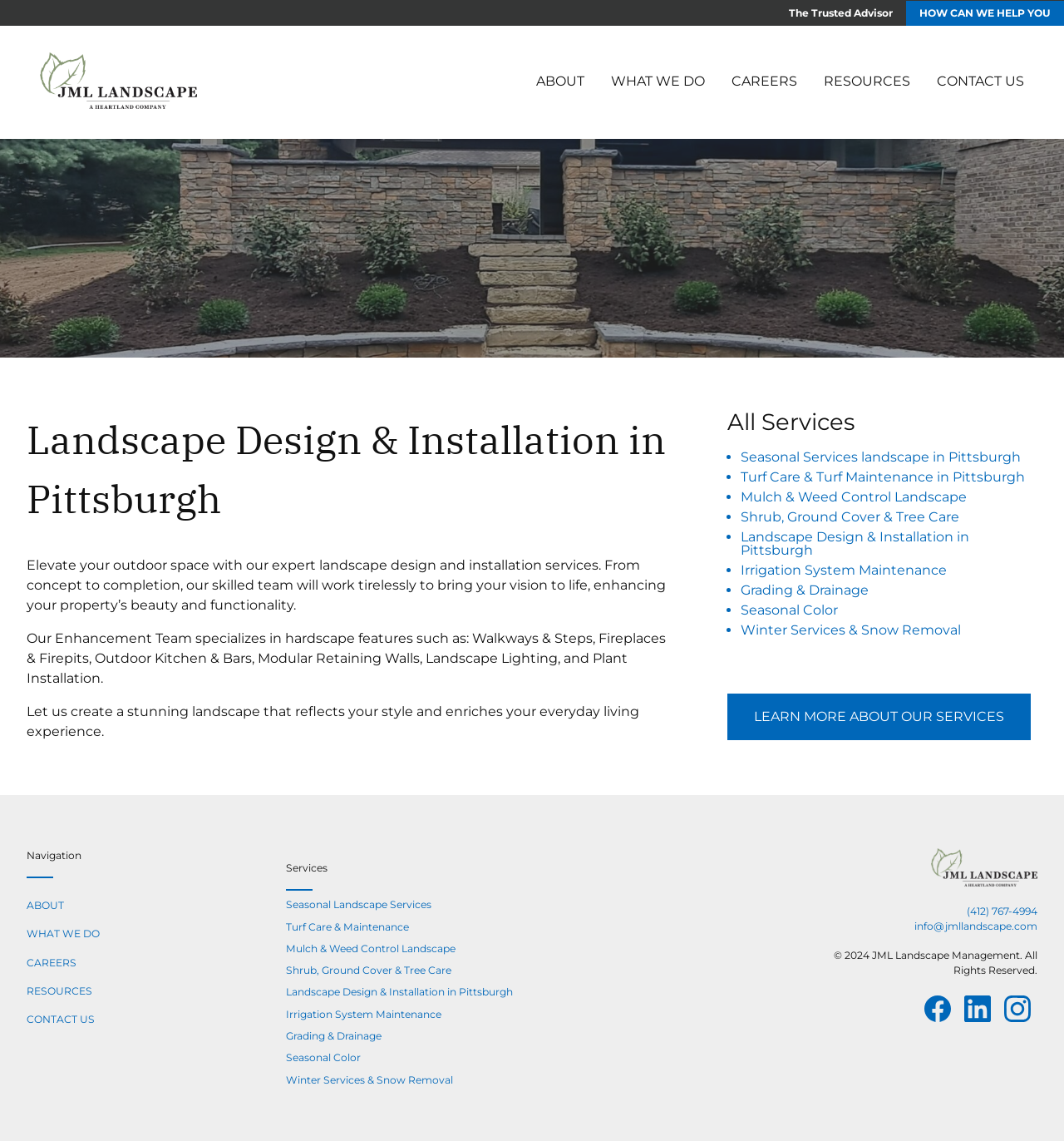Can you pinpoint the bounding box coordinates for the clickable element required for this instruction: "Learn more about landscape design and installation services"? The coordinates should be four float numbers between 0 and 1, i.e., [left, top, right, bottom].

[0.683, 0.608, 0.968, 0.648]